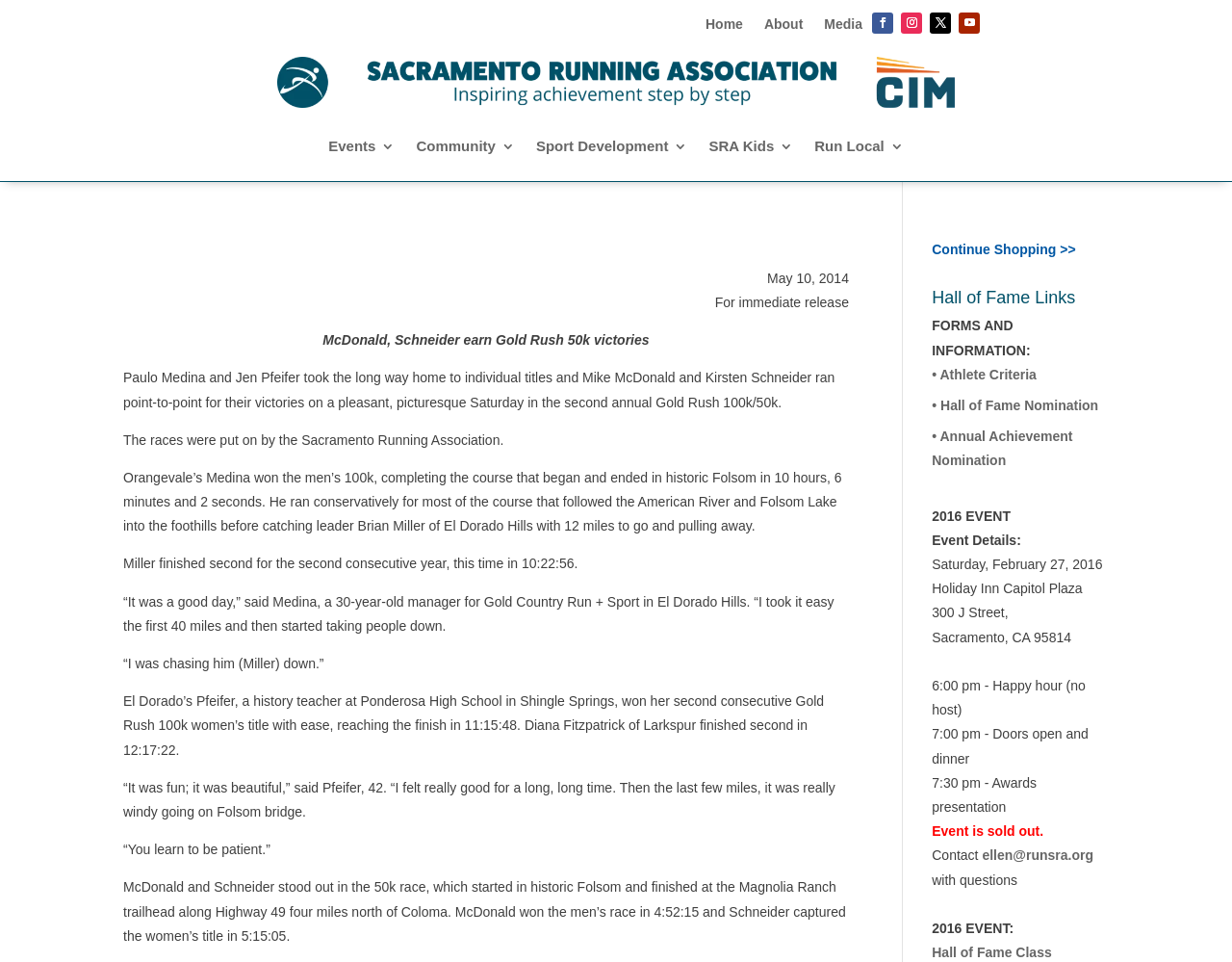Refer to the image and provide an in-depth answer to the question:
What is the time of the awards presentation at the 2016 EVENT?

According to the article, the awards presentation at the 2016 EVENT will take place at 7:30 pm.